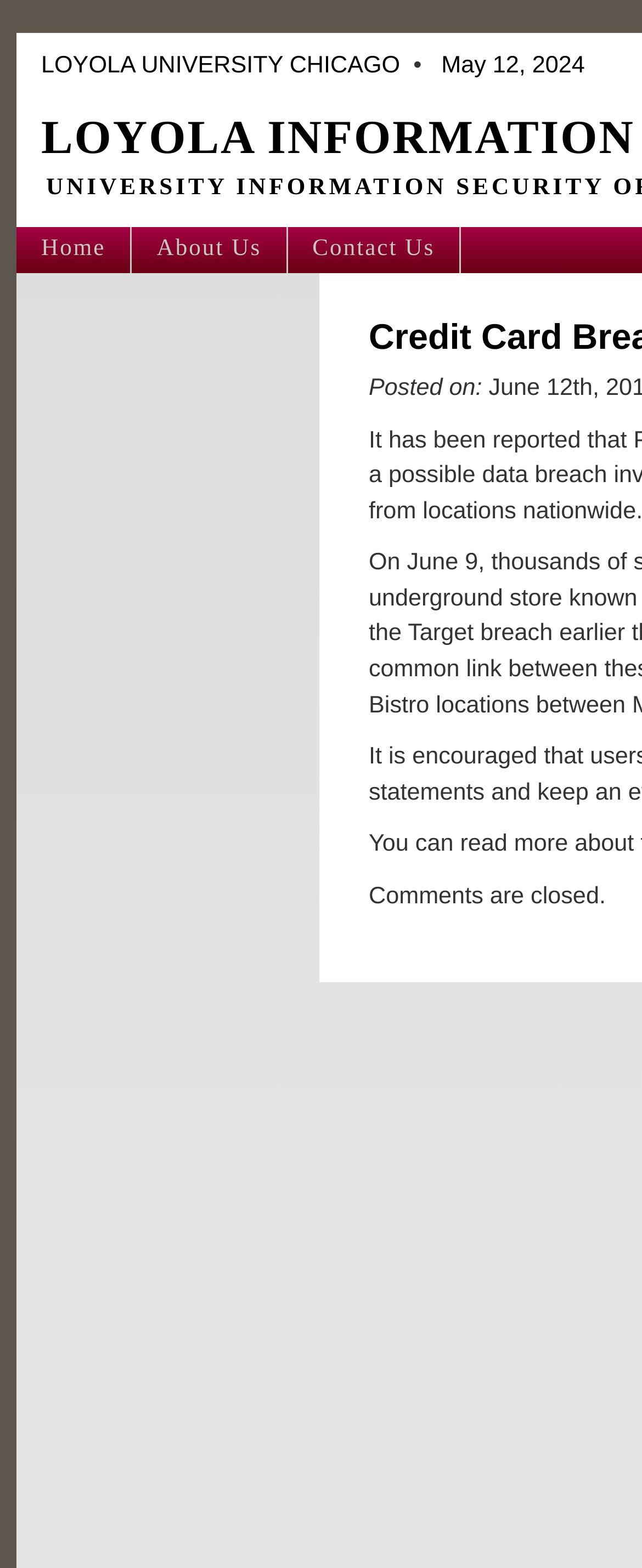Respond to the question below with a single word or phrase: What is the university name?

Loyola University Chicago